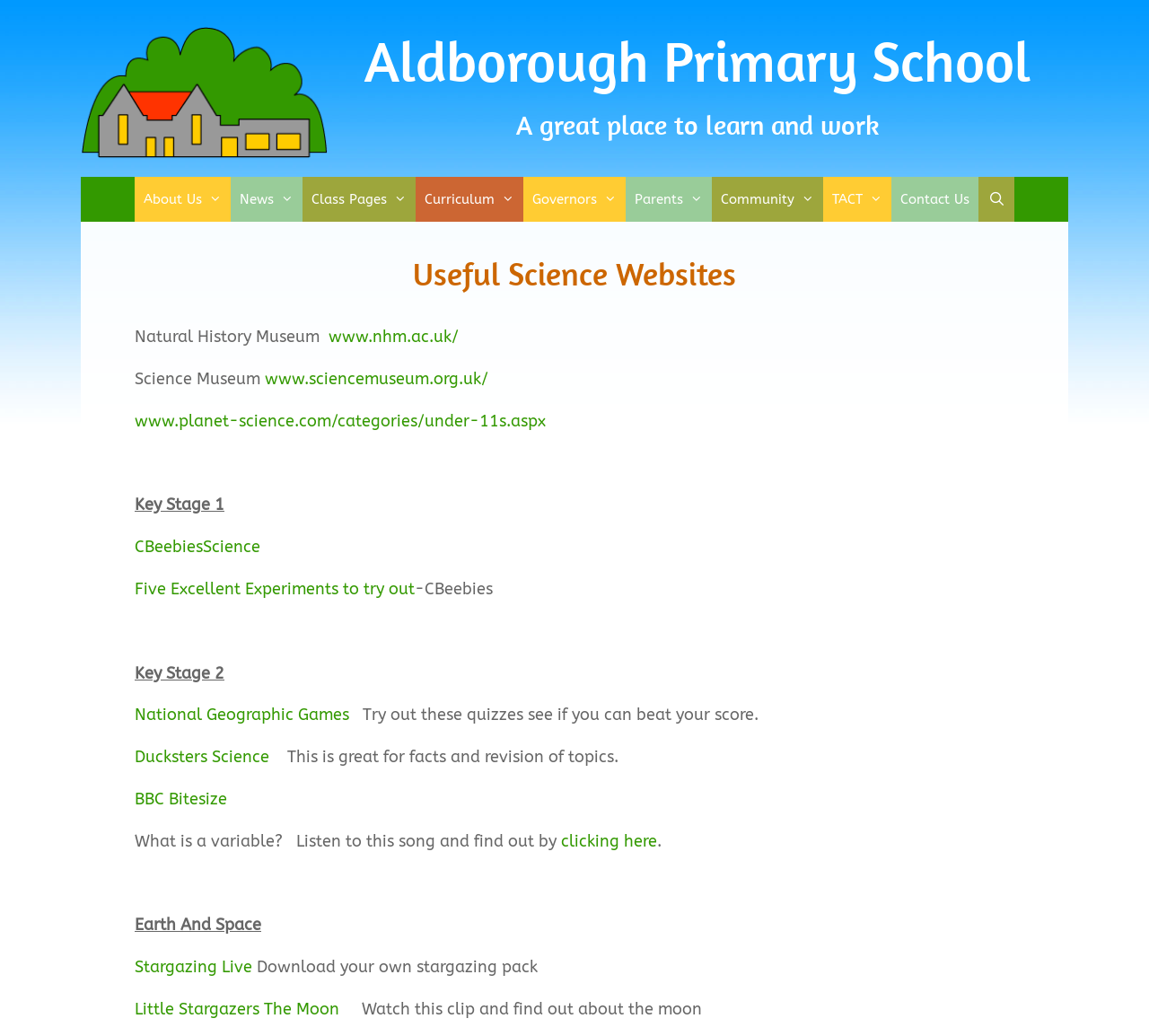Give the bounding box coordinates for this UI element: "Little Stargazers The Moon". The coordinates should be four float numbers between 0 and 1, arranged as [left, top, right, bottom].

[0.117, 0.964, 0.295, 0.983]